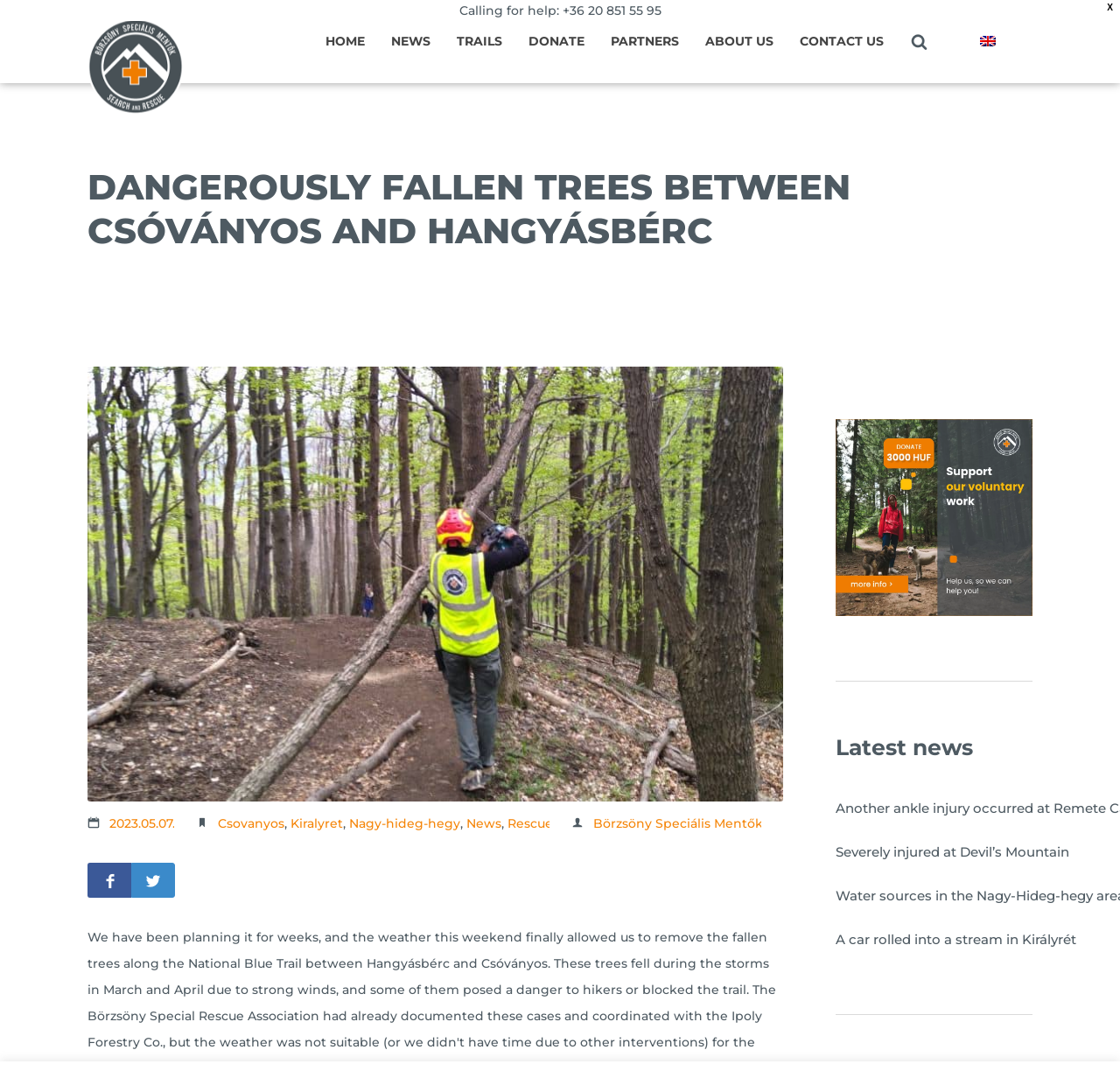What is the topic of the latest news?
Please provide a full and detailed response to the question.

I found the topic of the latest news by looking at the heading element with the content 'Latest news' which is located at the bottom of the webpage, and also by looking at the link elements below it which have various news titles.